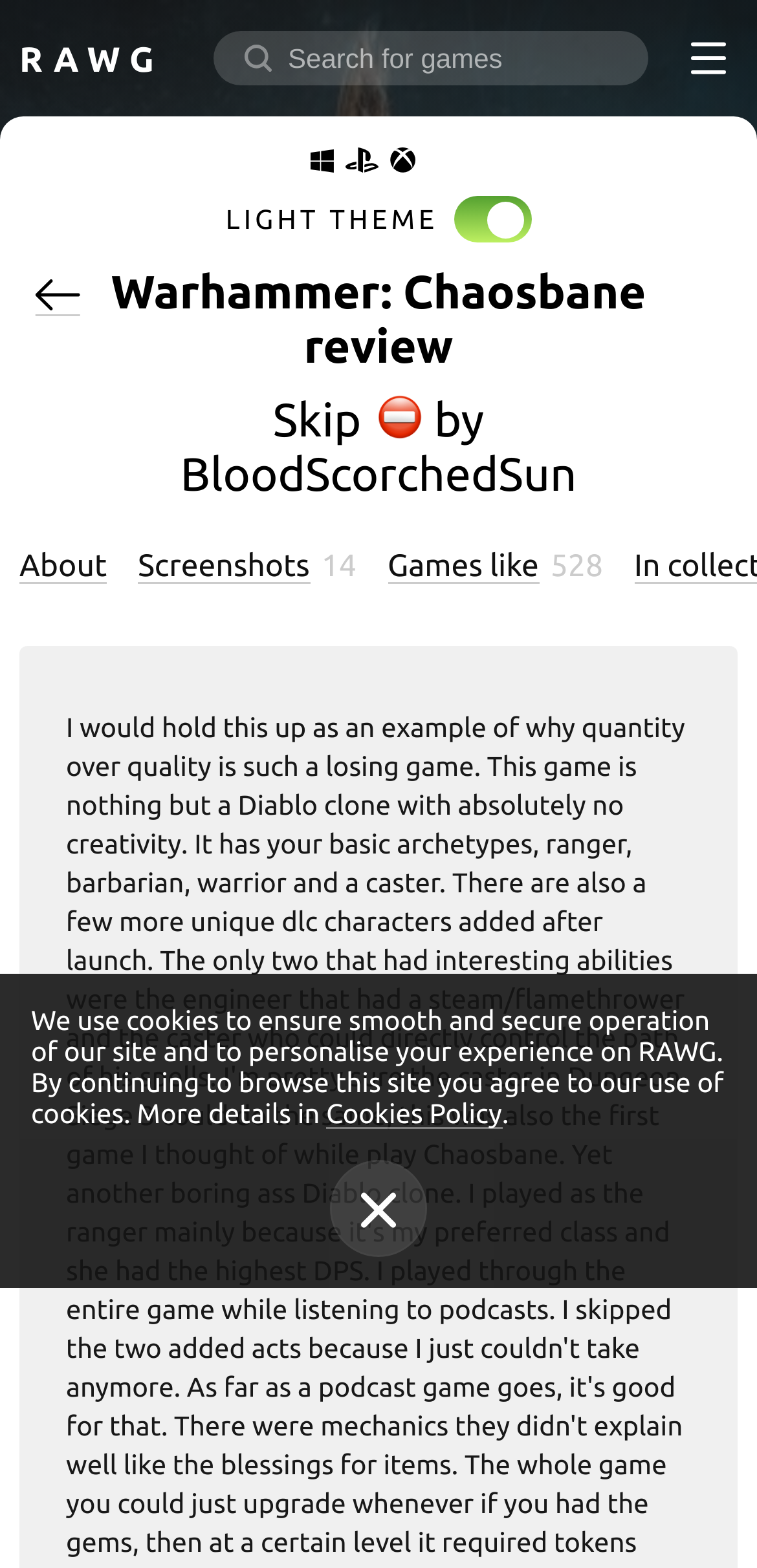Can you provide the bounding box coordinates for the element that should be clicked to implement the instruction: "Go to Home"?

[0.254, 0.045, 0.758, 0.096]